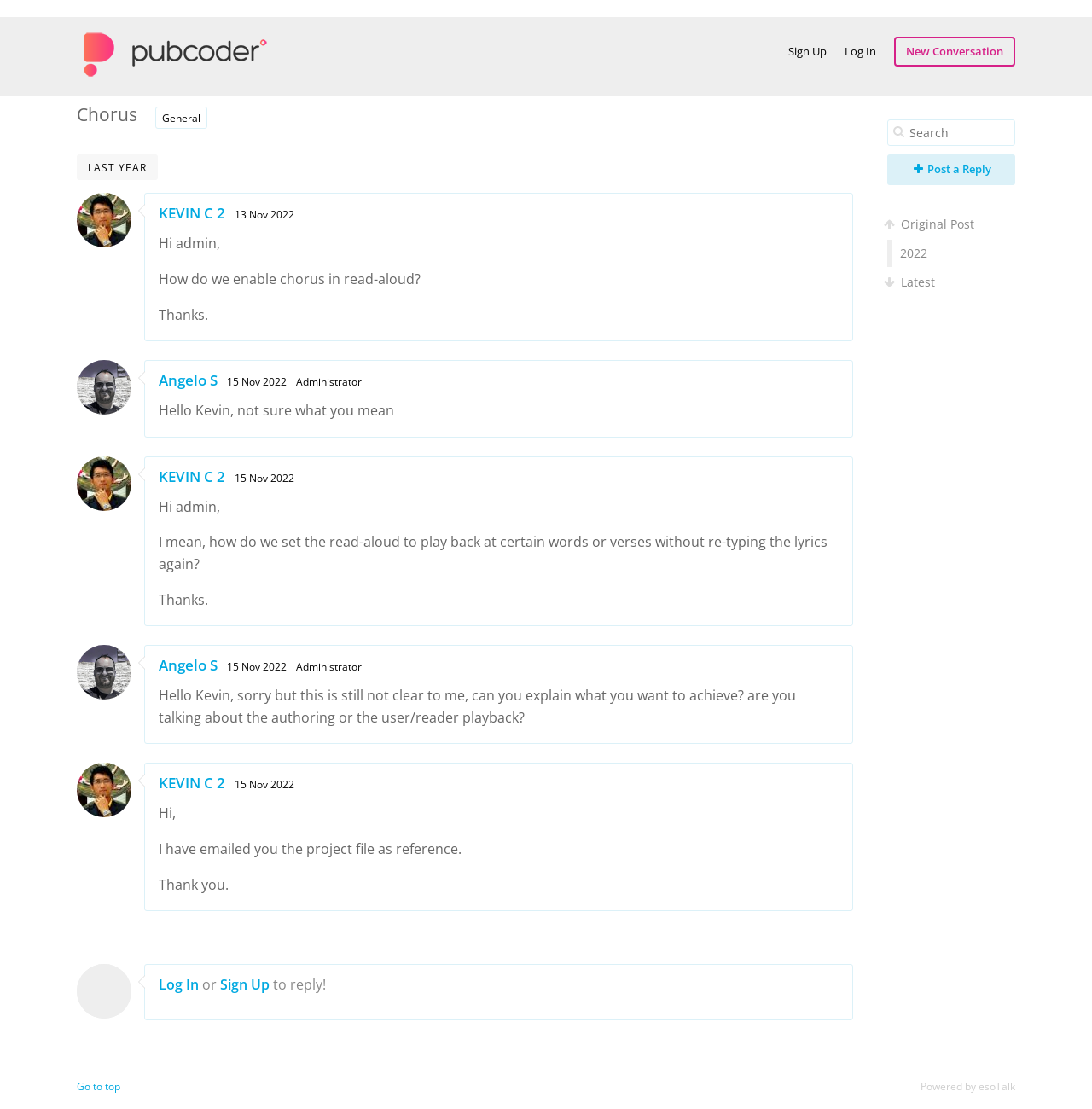Create an elaborate caption for the webpage.

This webpage appears to be a forum discussion page, specifically the PubCoder Forum, with a focus on the topic "Chorus". The page has a heading at the top with the title "Chorus - PubCoder Forum". 

At the top right corner, there are links to "Sign Up", "Log In", and "New Conversation". Below these links, there is a search box with a placeholder text "Search". 

The main content of the page is a conversation thread between users, including KEVIN C 2 and Angelo S, who are discussing how to enable chorus in read-aloud. The conversation is divided into several posts, each with a heading showing the user's name, a timestamp, and the post content. The posts are arranged in a vertical sequence, with the most recent post at the top.

There are also links to navigate to the top of the page and a footer section with a link to "Powered by esoTalk".